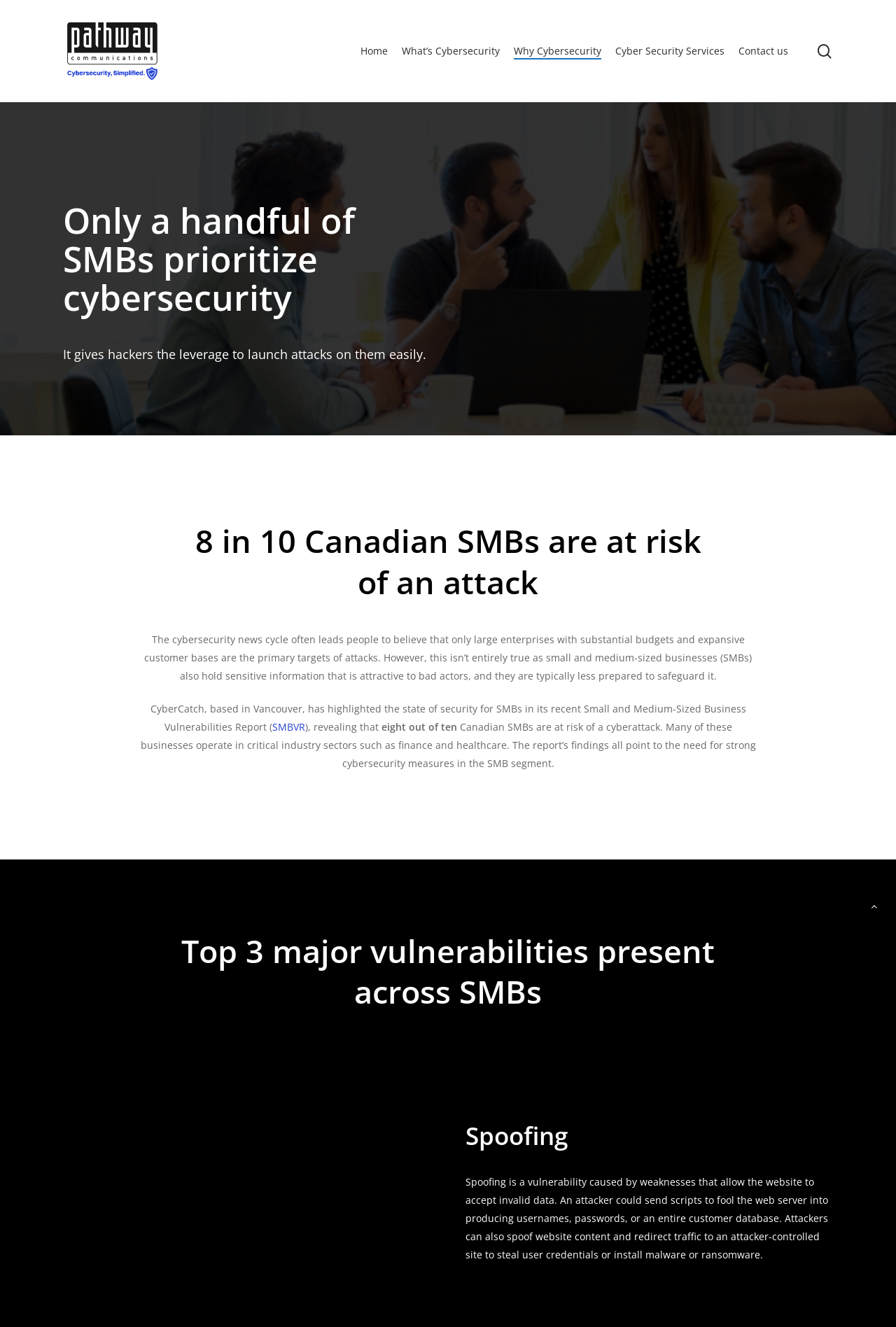Use a single word or phrase to answer the question: What is the vulnerability caused by weaknesses that allow a website to accept invalid data?

Spoofing